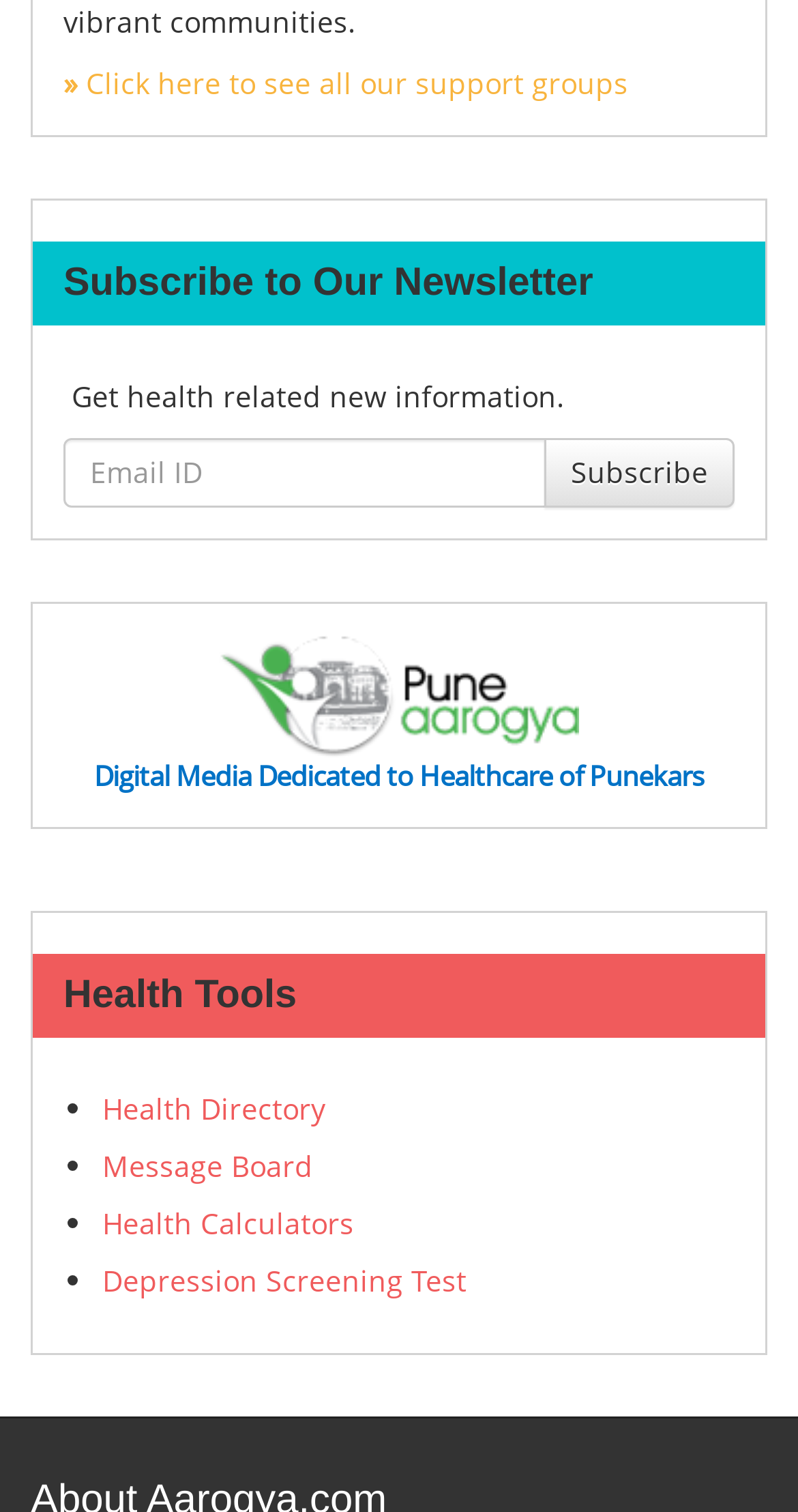Please identify the bounding box coordinates of the clickable region that I should interact with to perform the following instruction: "Visit Pune Aarogya". The coordinates should be expressed as four float numbers between 0 and 1, i.e., [left, top, right, bottom].

[0.274, 0.446, 0.726, 0.47]